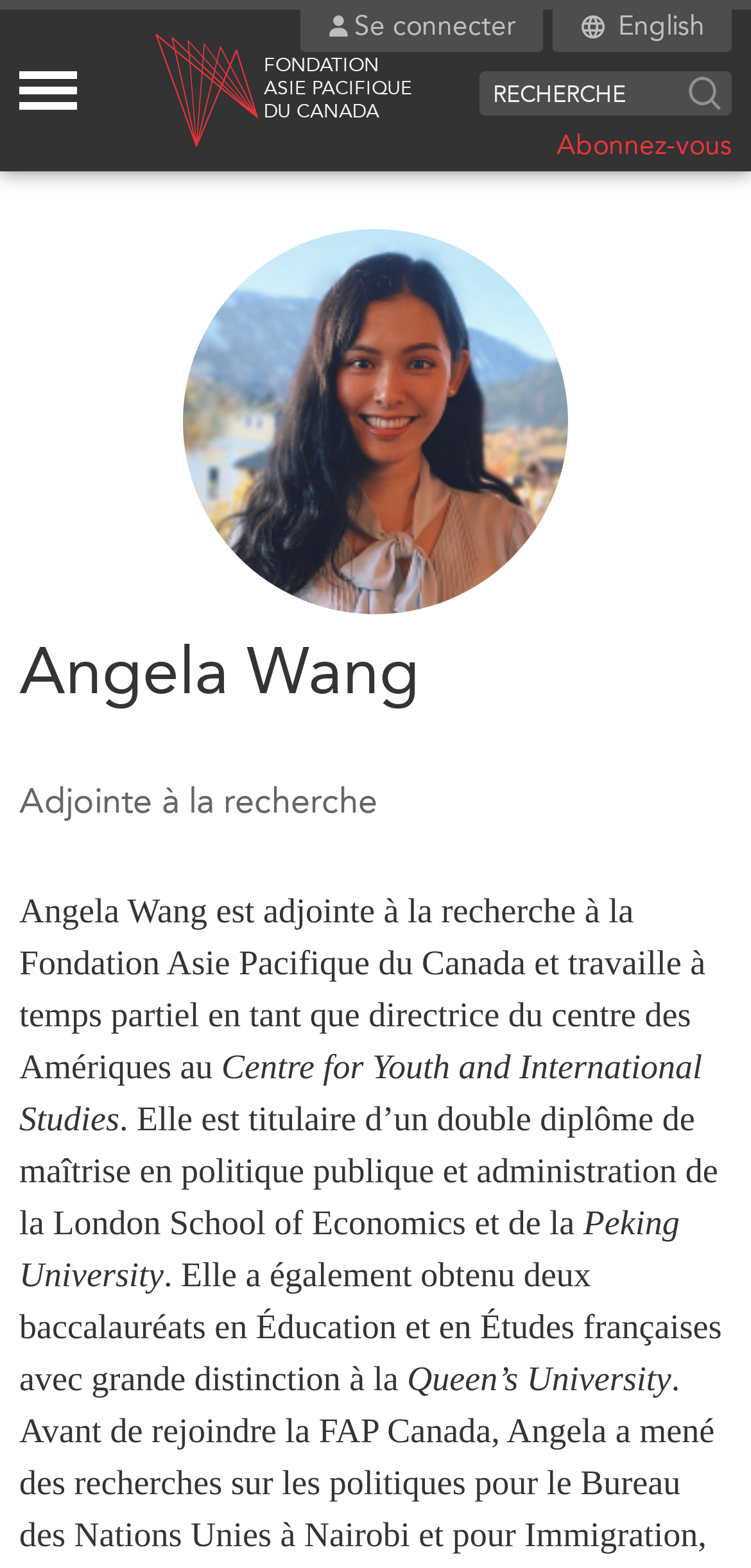Please mark the bounding box coordinates of the area that should be clicked to carry out the instruction: "Search for something".

[0.638, 0.045, 0.895, 0.073]